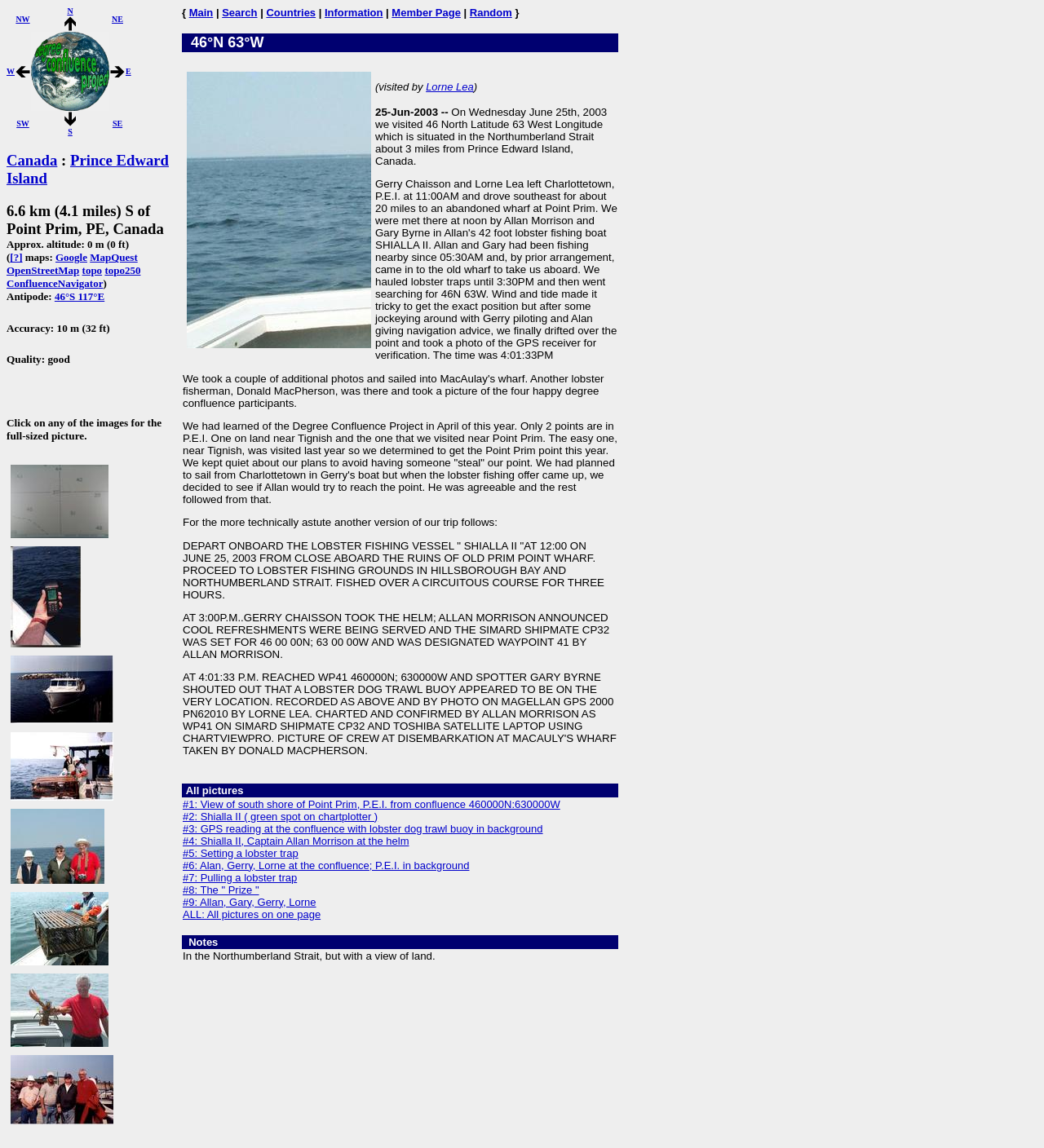What is the antipode of the confluence?
Use the information from the image to give a detailed answer to the question.

The antipode of the confluence can be found in the text 'Antipode: 46°S 117°E' which indicates that the antipode of the confluence is located at 46°S 117°E.